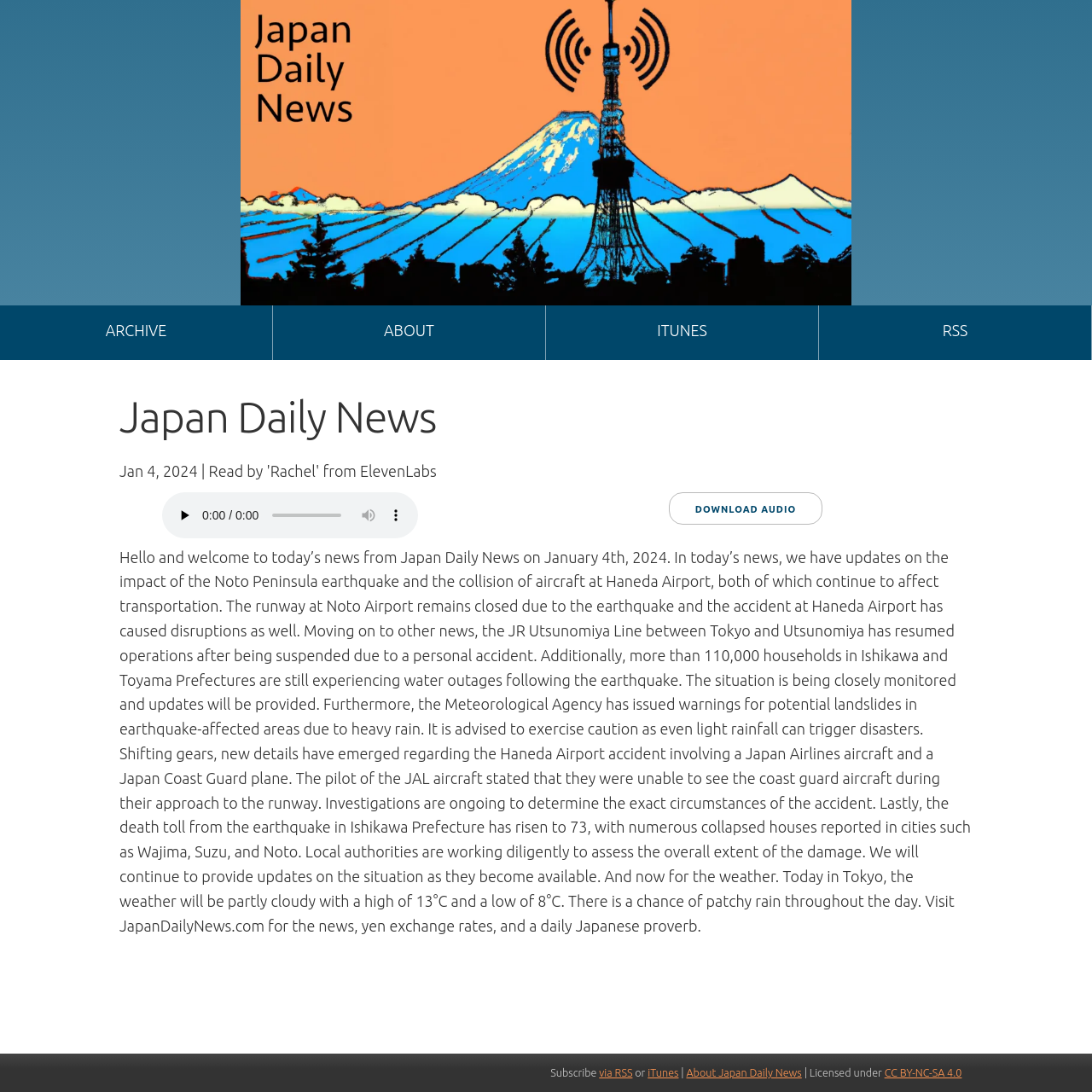Respond concisely with one word or phrase to the following query:
What is the date of the news?

Jan 4, 2024